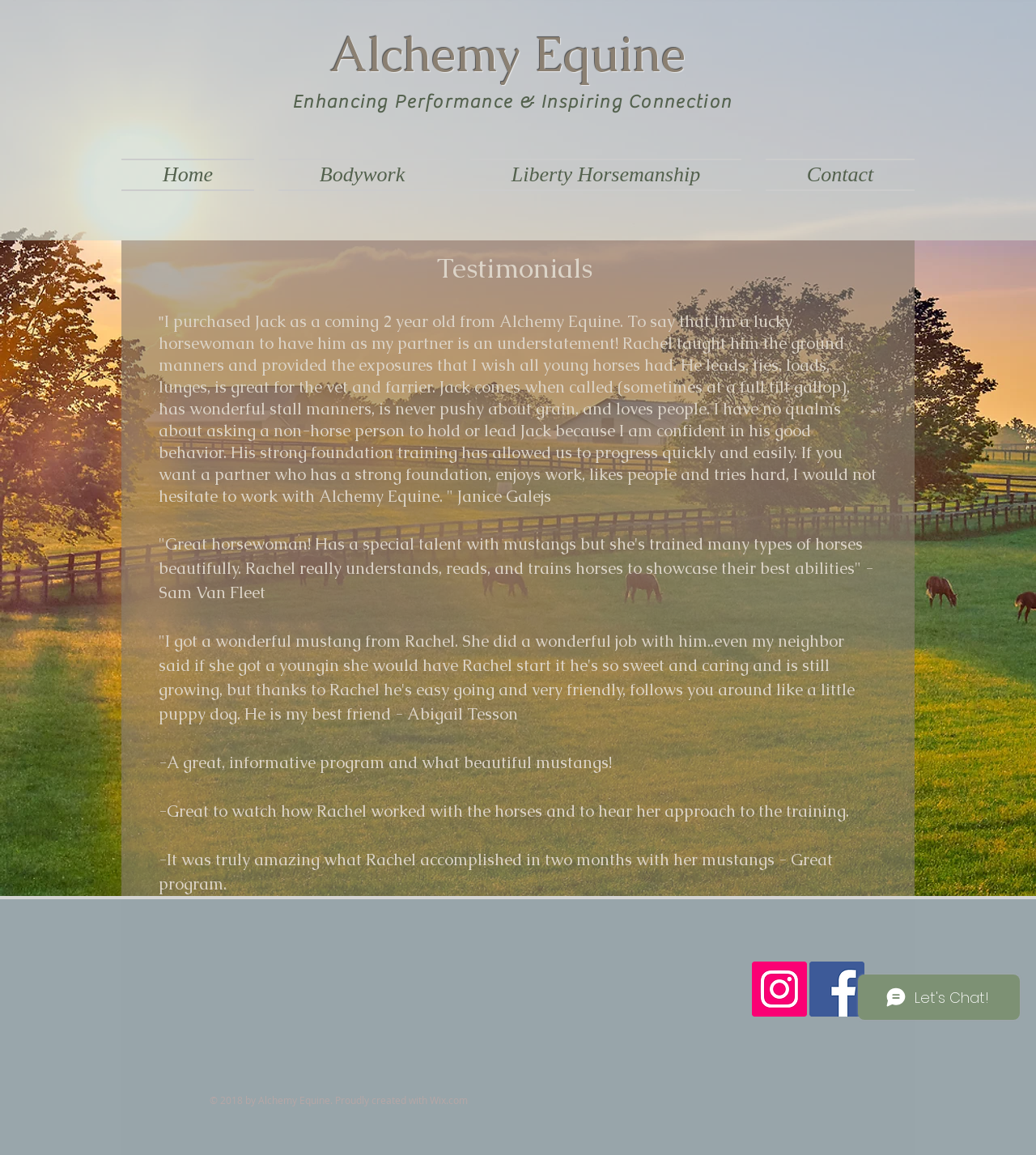What is the name of the person who wrote the first testimonial?
Use the information from the screenshot to give a comprehensive response to the question.

The first testimonial is a static text element that reads 'I purchased Jack as a coming 2 year old from Alchemy Equine... - Janice Galejs'. The name of the person who wrote the testimonial is Janice Galejs.